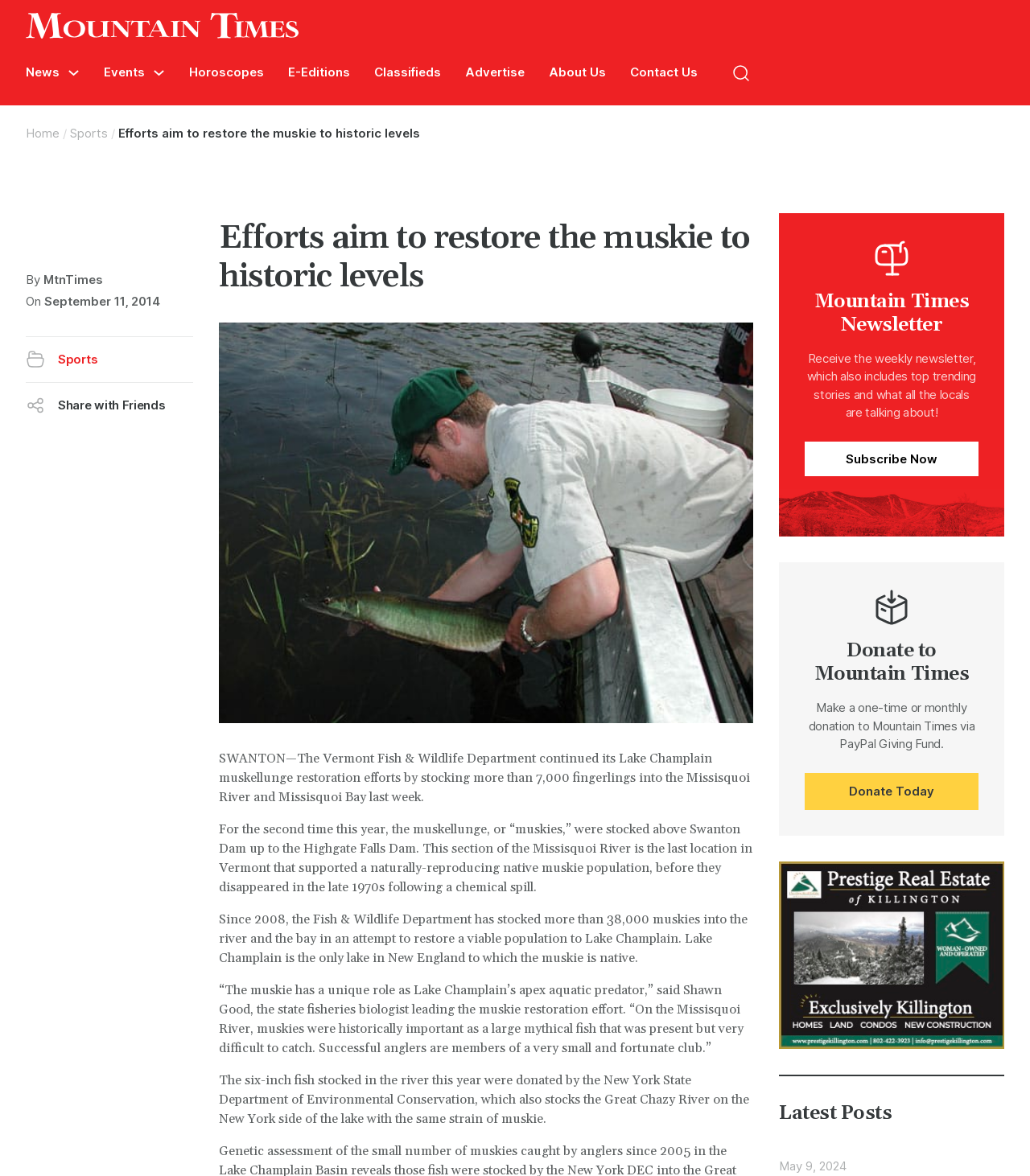Use a single word or phrase to respond to the question:
What is the purpose of the 'Mountain Times Newsletter'?

Receive top trending stories and local news